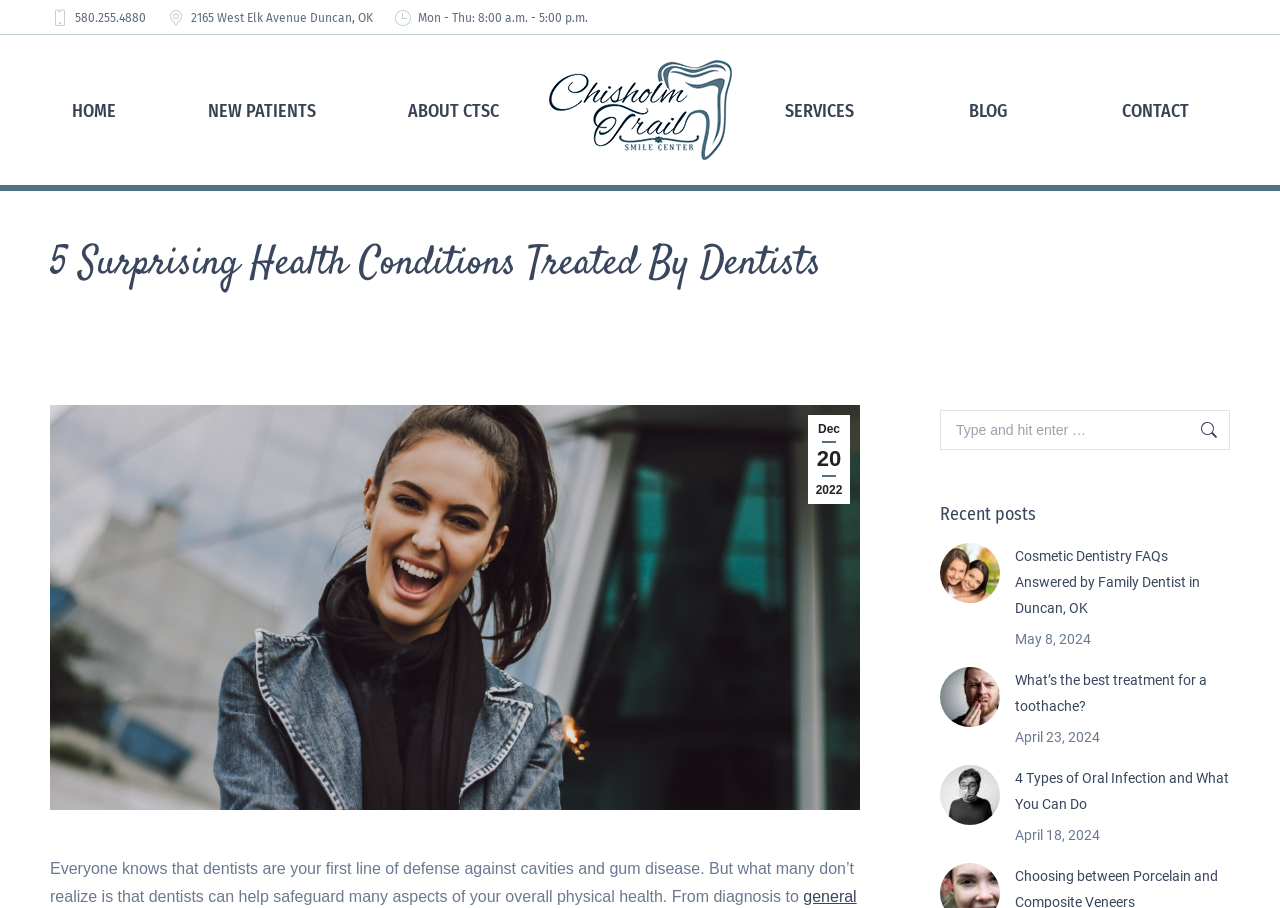Please identify the bounding box coordinates of the element that needs to be clicked to execute the following command: "Visit the dentist's office". Provide the bounding box using four float numbers between 0 and 1, formatted as [left, top, right, bottom].

[0.13, 0.009, 0.291, 0.029]